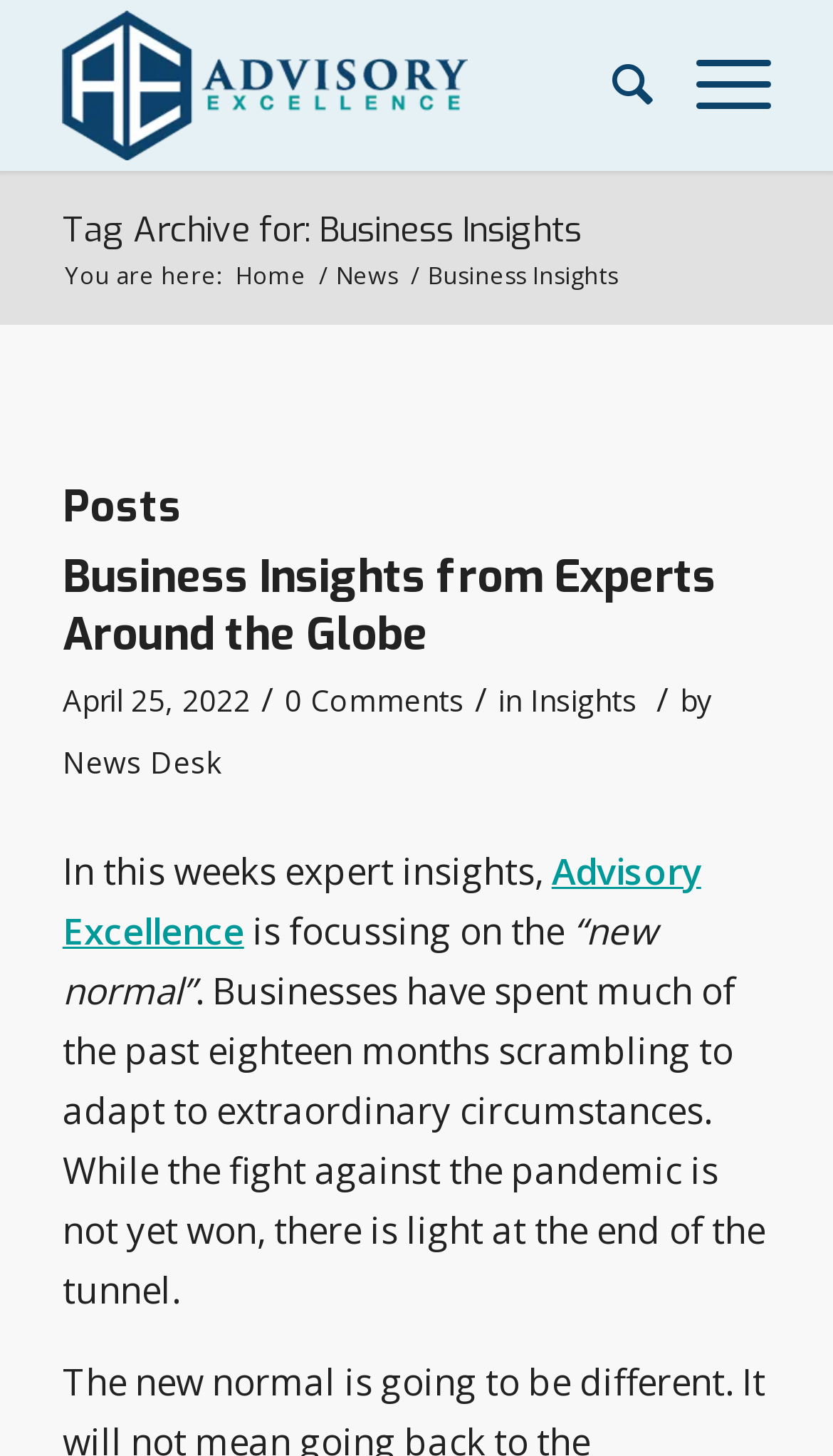Locate the bounding box coordinates of the clickable area to execute the instruction: "Go to the Home page". Provide the coordinates as four float numbers between 0 and 1, represented as [left, top, right, bottom].

[0.275, 0.177, 0.375, 0.199]